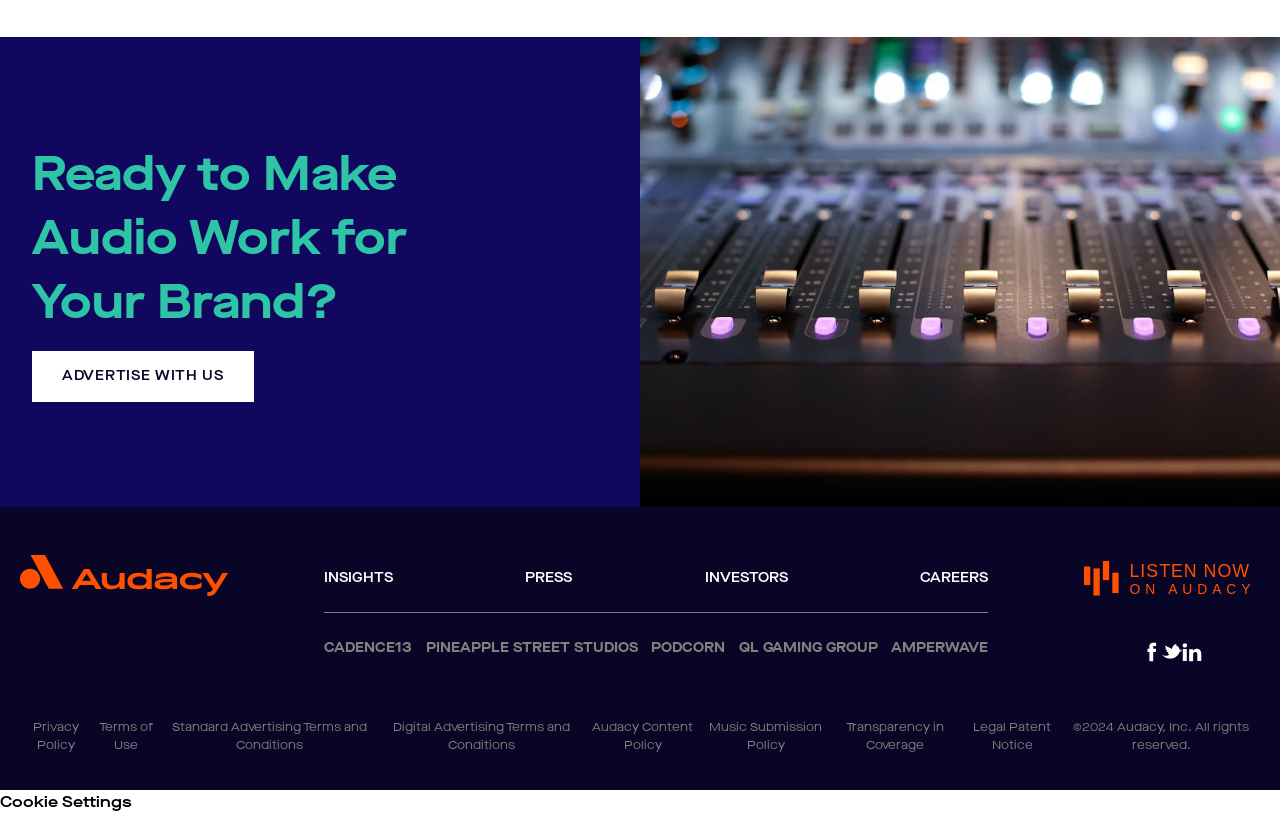Please find the bounding box coordinates of the clickable region needed to complete the following instruction: "Go to 'CADENCE13'". The bounding box coordinates must consist of four float numbers between 0 and 1, i.e., [left, top, right, bottom].

[0.253, 0.783, 0.322, 0.809]